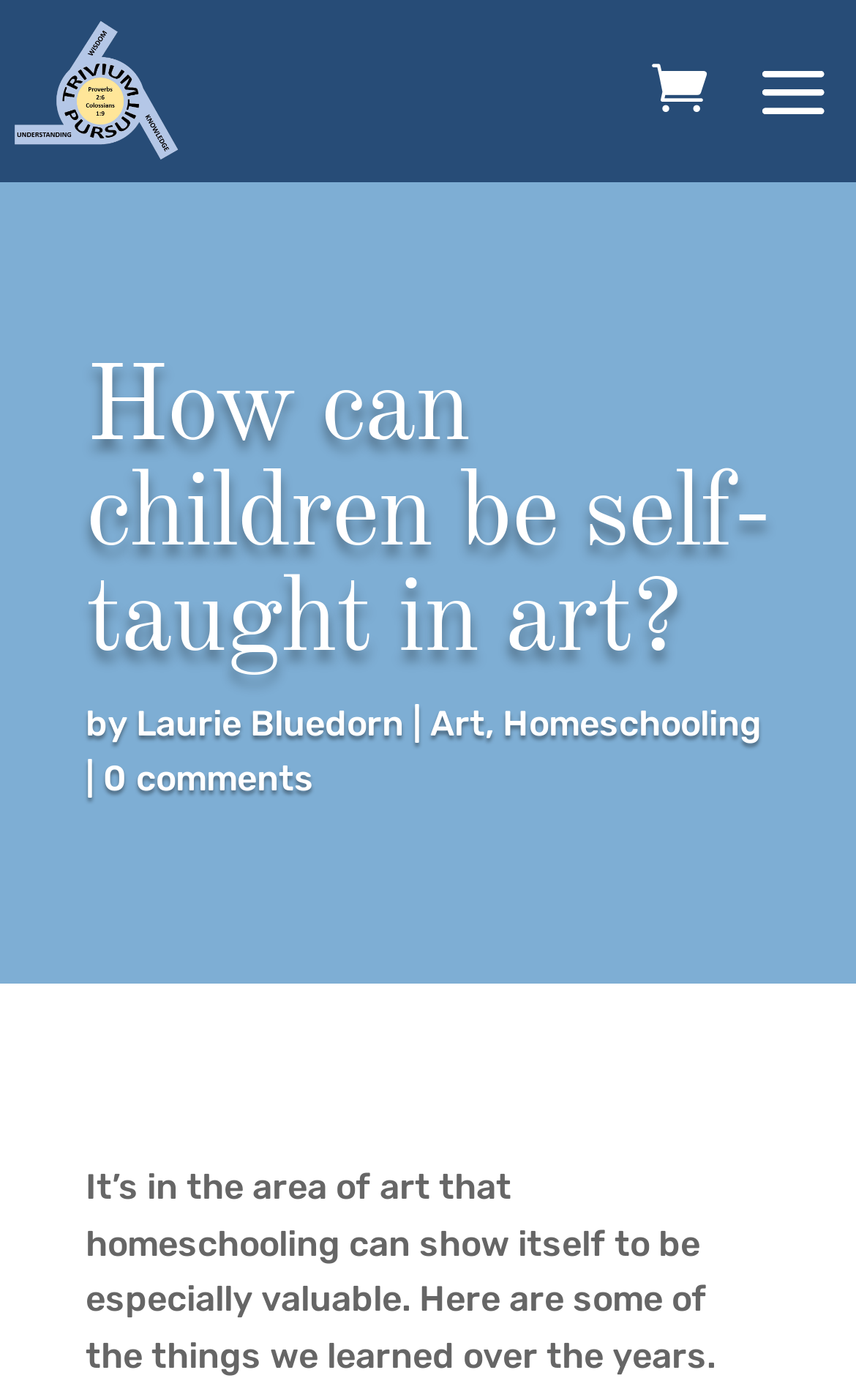What is the tone of the article?
Provide a one-word or short-phrase answer based on the image.

Informative